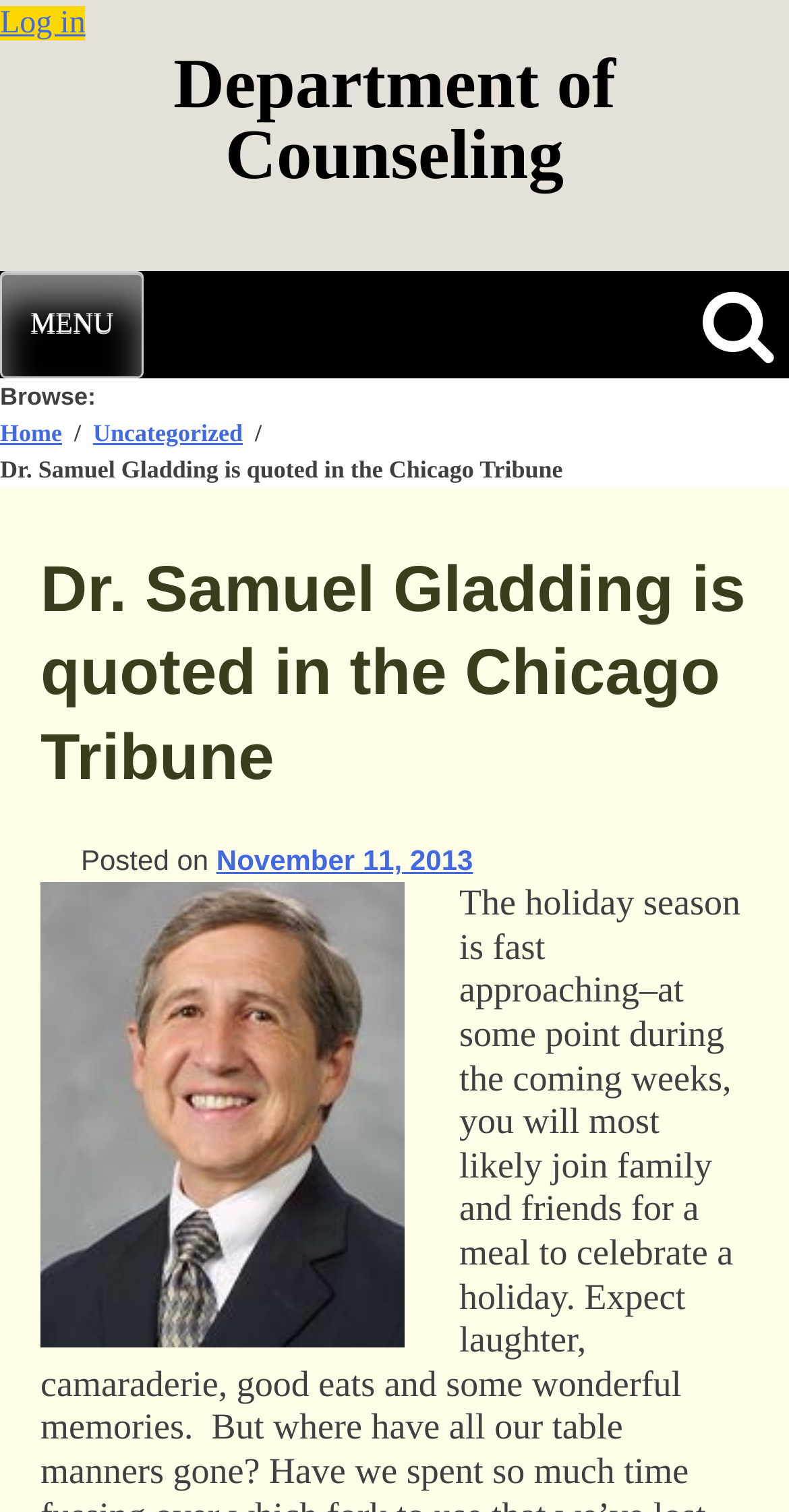Provide your answer in a single word or phrase: 
What is the purpose of the button?

MENU